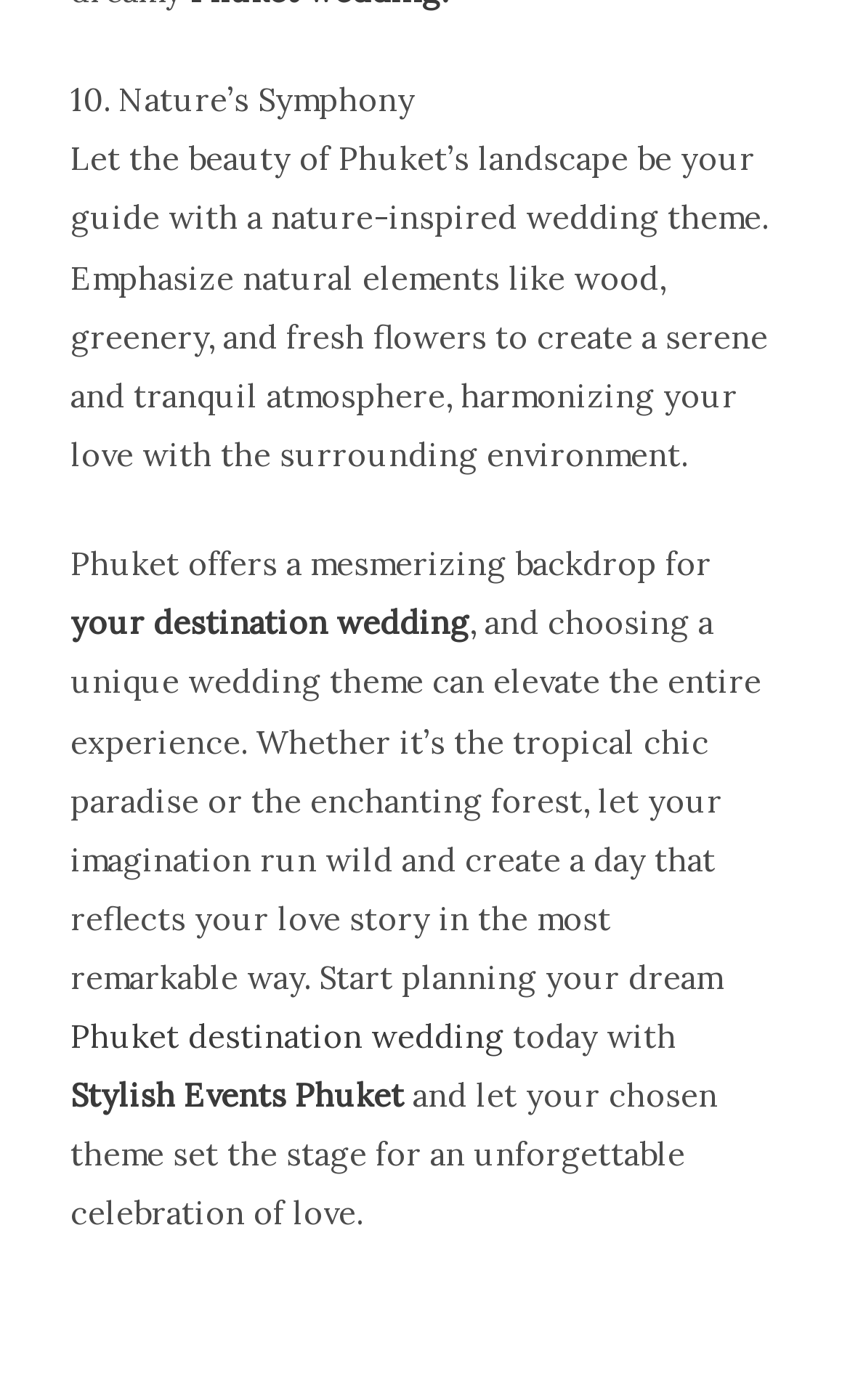Provide a one-word or one-phrase answer to the question:
What is the theme of the wedding described?

Nature-inspired